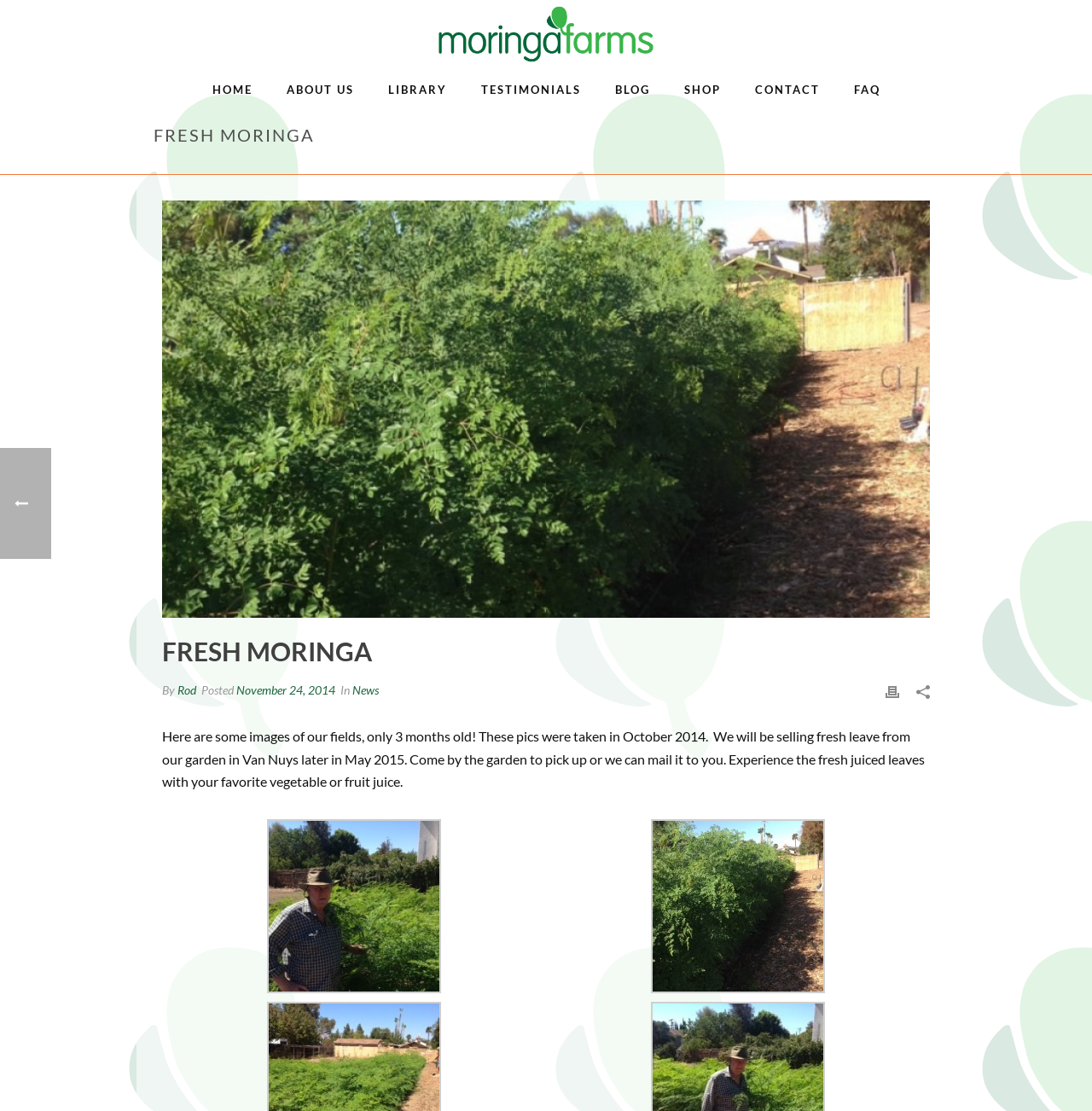Please study the image and answer the question comprehensively:
What is the age of the fields in the images?

The age of the fields can be found in the static text 'Here are some images of our fields, only 3 months old! ...' which describes the images on the webpage.